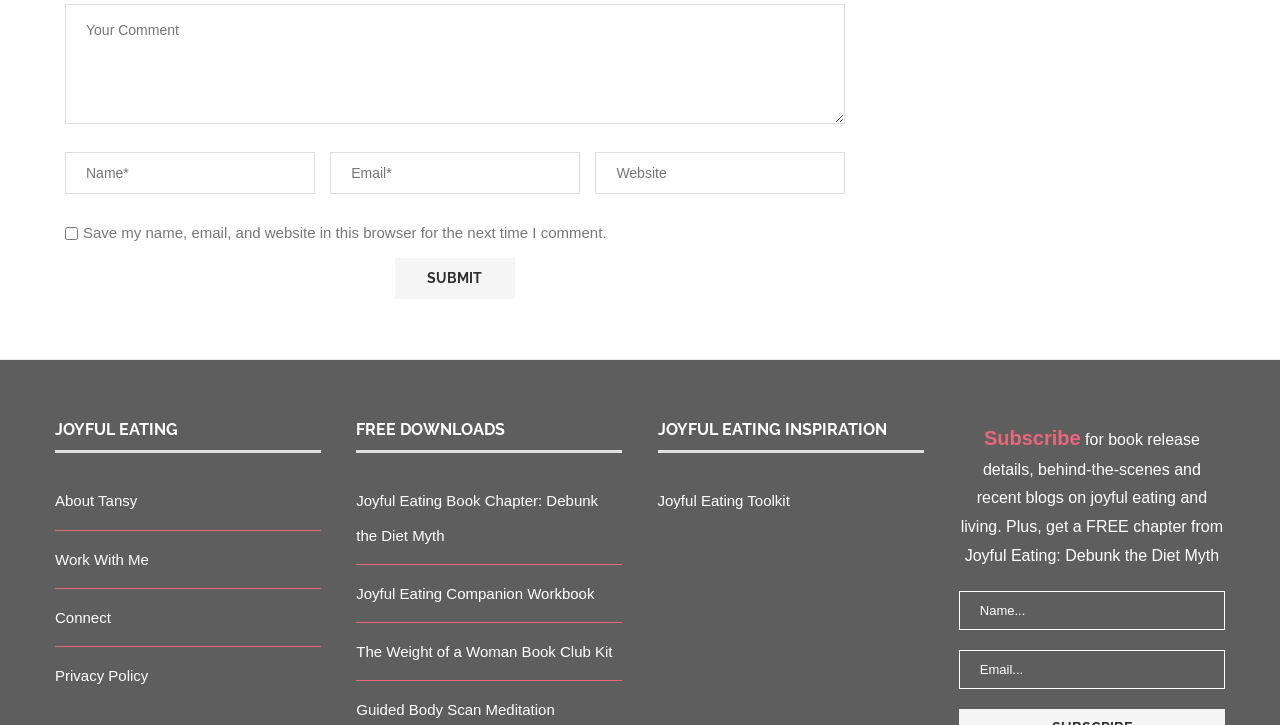Please use the details from the image to answer the following question comprehensively:
What is the purpose of the checkbox?

The checkbox is located below the comment form, and its label is 'Save my name, email, and website in this browser for the next time I comment.' This suggests that the purpose of the checkbox is to save the user's comment information for future use.